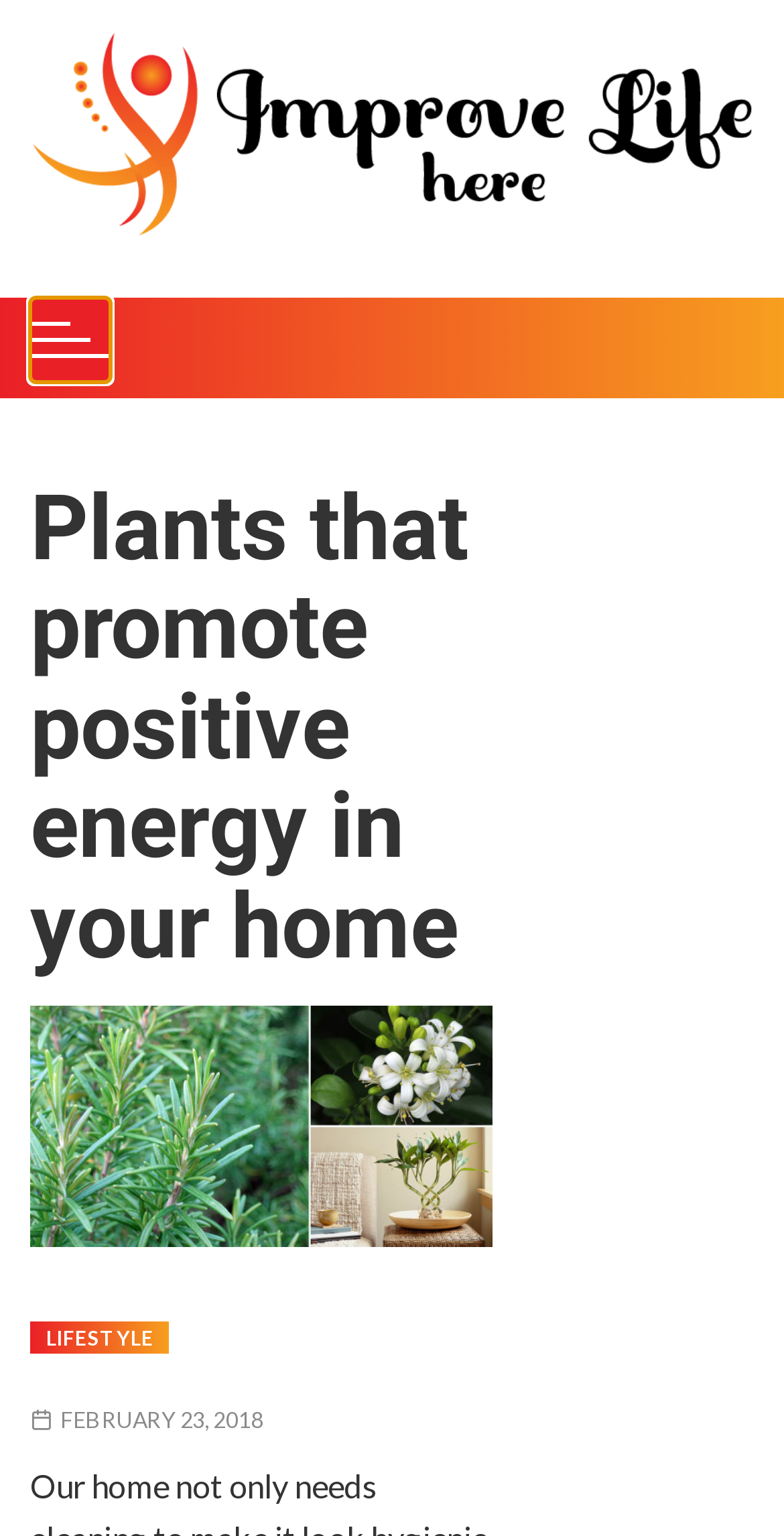Use a single word or phrase to answer the question: 
What is the image above the heading depicting?

Plants